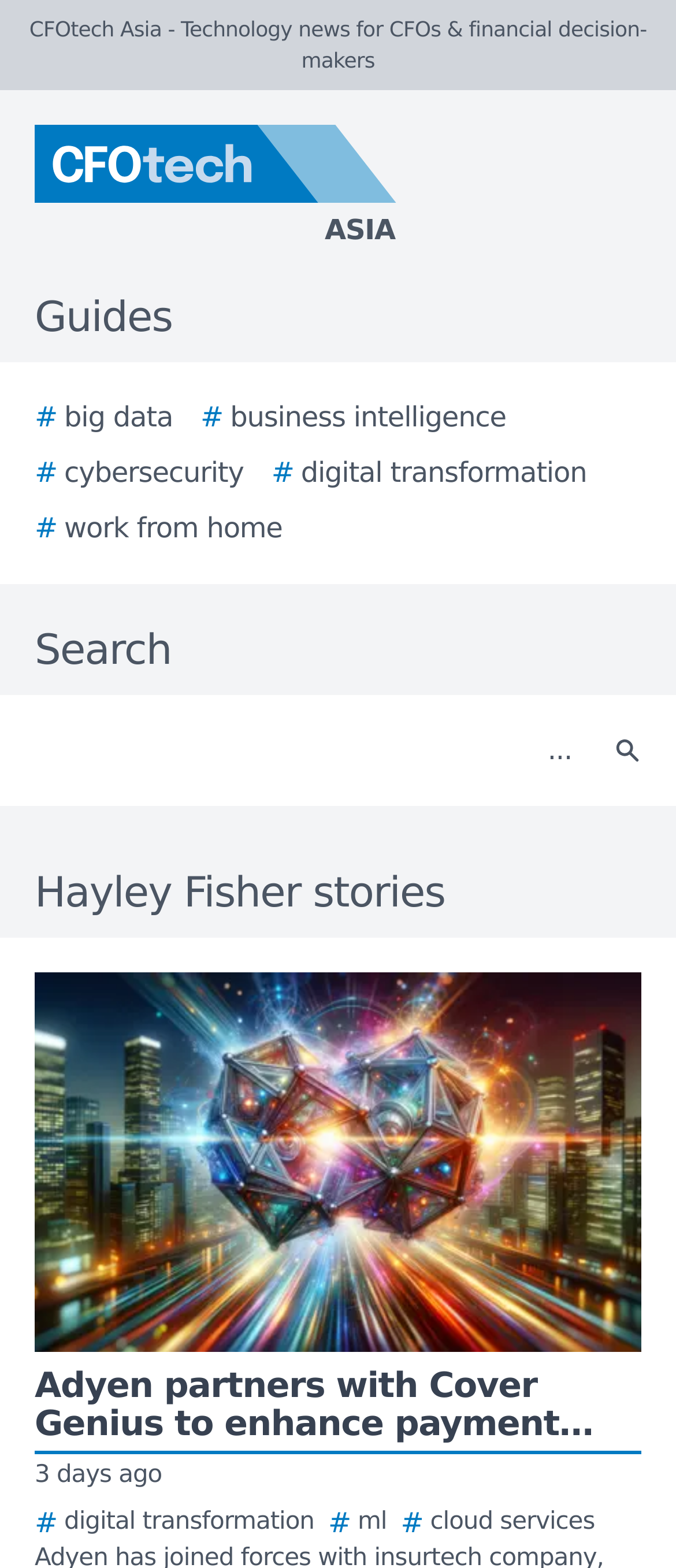Please locate the UI element described by "# cybersecurity" and provide its bounding box coordinates.

[0.051, 0.289, 0.36, 0.315]